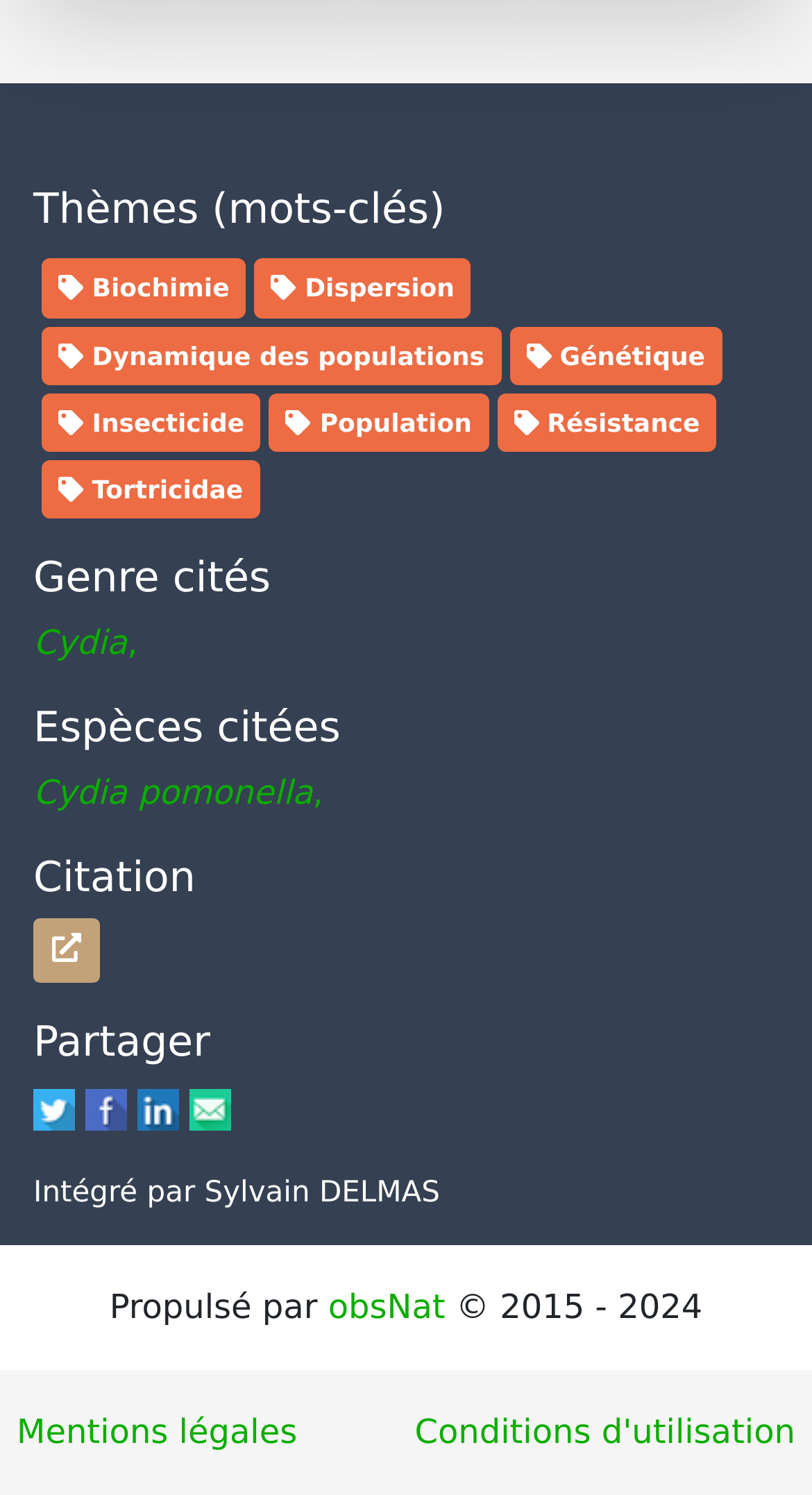Highlight the bounding box coordinates of the region I should click on to meet the following instruction: "Check the citation".

[0.041, 0.57, 0.959, 0.603]